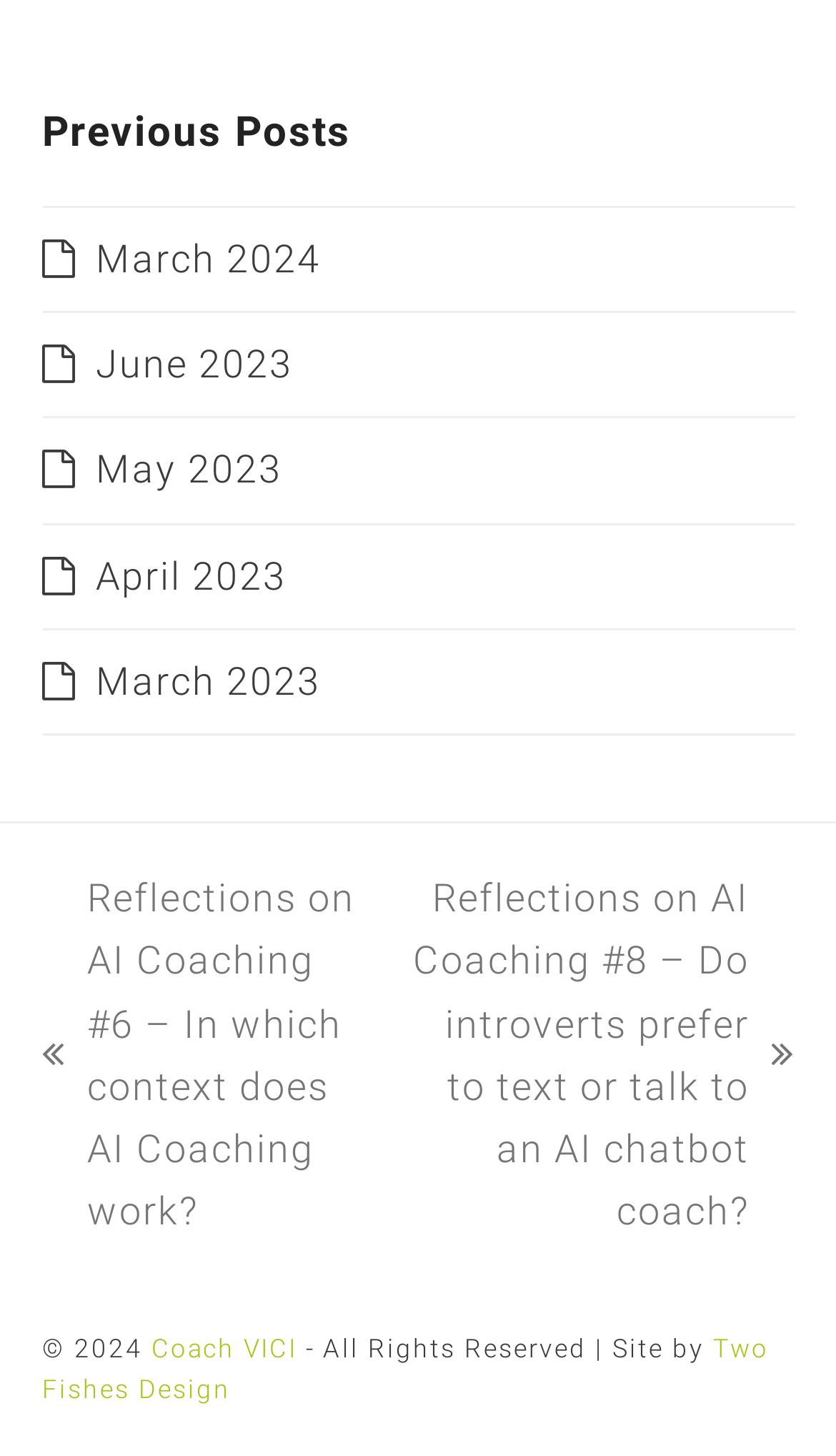Please provide the bounding box coordinates for the element that needs to be clicked to perform the instruction: "read previous post". The coordinates must consist of four float numbers between 0 and 1, formatted as [left, top, right, bottom].

[0.05, 0.595, 0.432, 0.854]